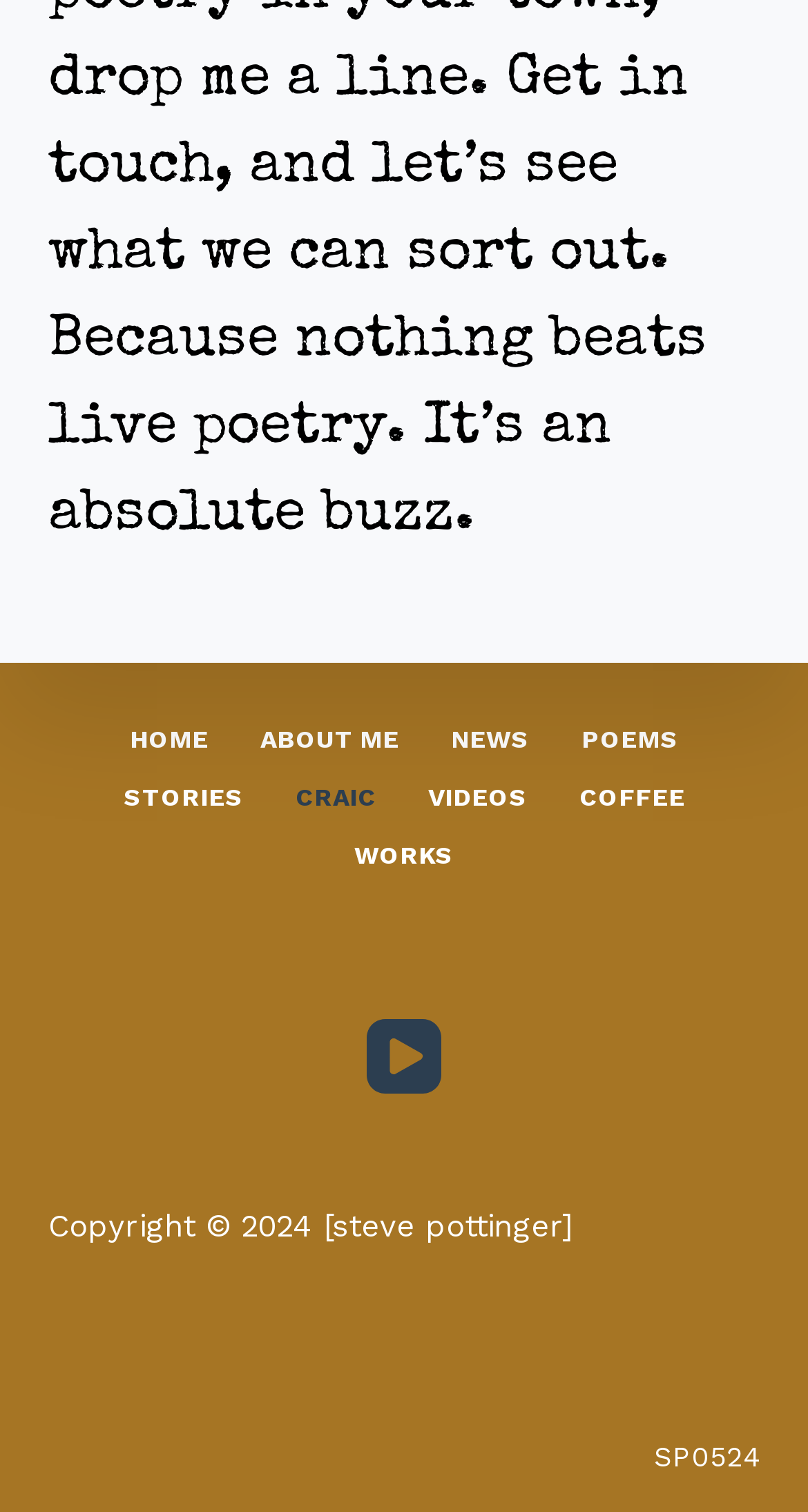What is the orientation of the menu bar?
Using the image, give a concise answer in the form of a single word or short phrase.

horizontal